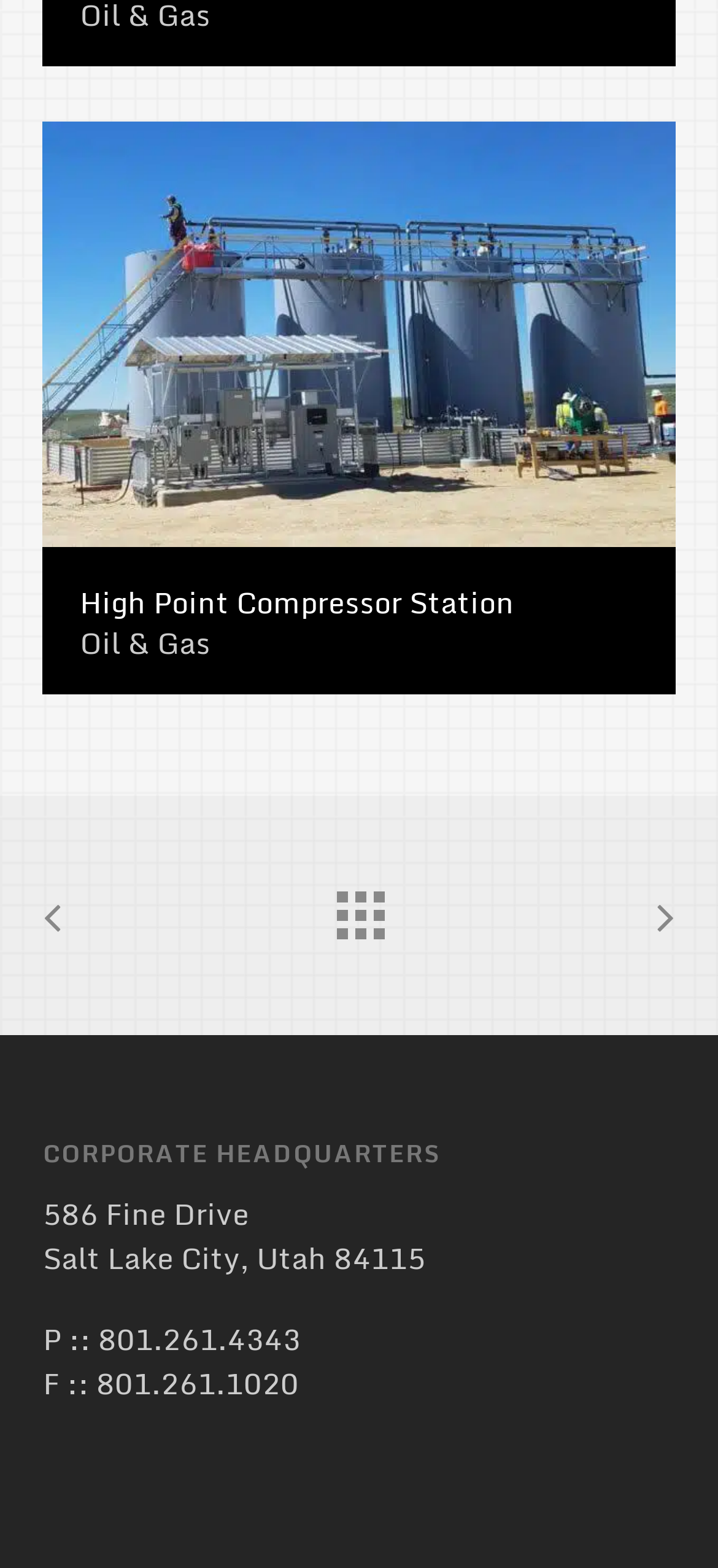What is the phone number of the corporate headquarters?
Based on the image, respond with a single word or phrase.

801.261.4343